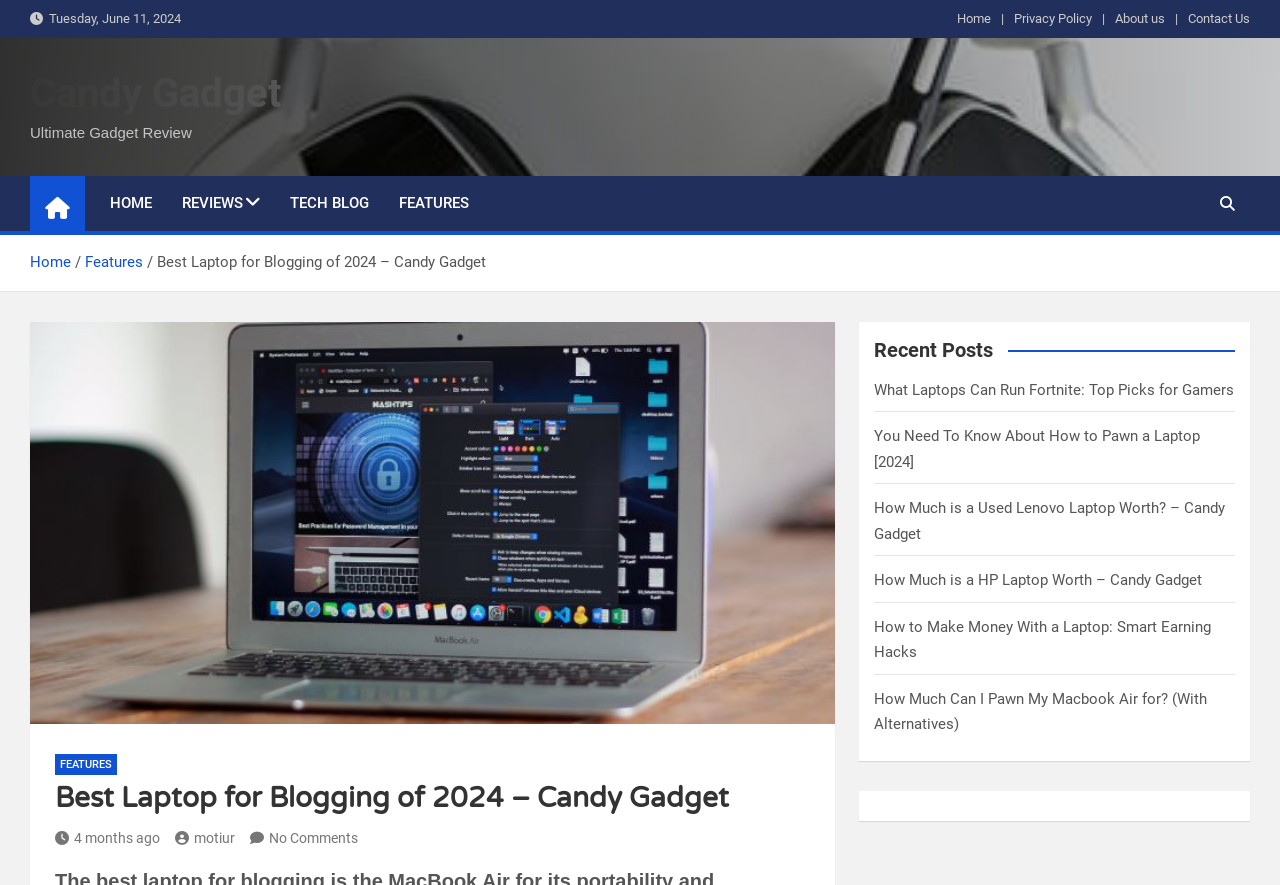Please extract and provide the main headline of the webpage.

Best Laptop for Blogging of 2024 – Candy Gadget